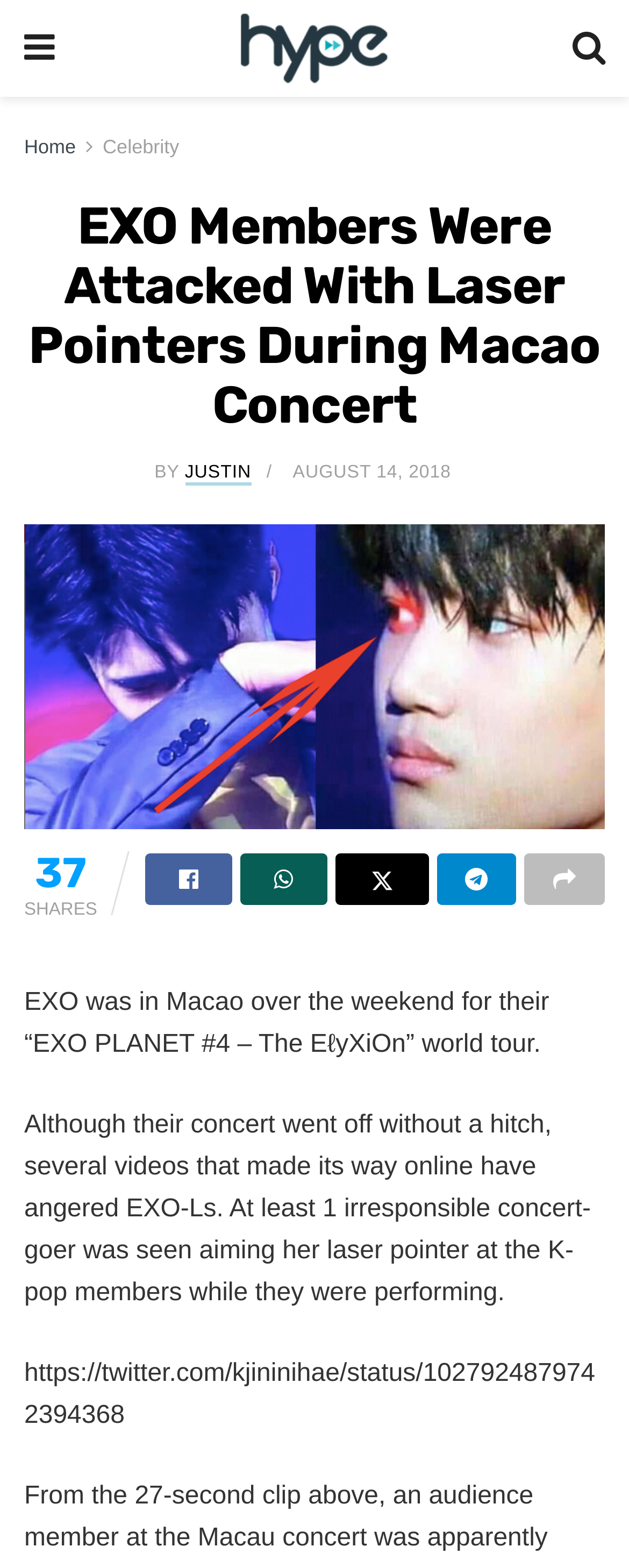Given the element description, predict the bounding box coordinates in the format (top-left x, top-left y, bottom-right x, bottom-right y). Make sure all values are between 0 and 1. Here is the element description: alt="Hype MY"

[0.335, 0.008, 0.663, 0.054]